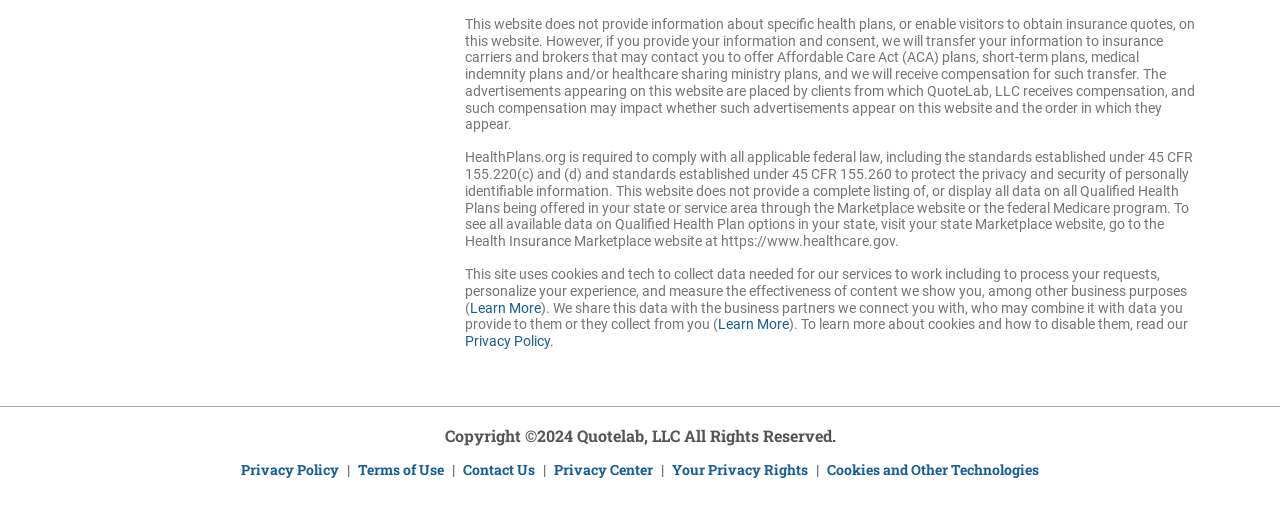Find and specify the bounding box coordinates that correspond to the clickable region for the instruction: "View terms of use".

[0.28, 0.892, 0.347, 0.929]